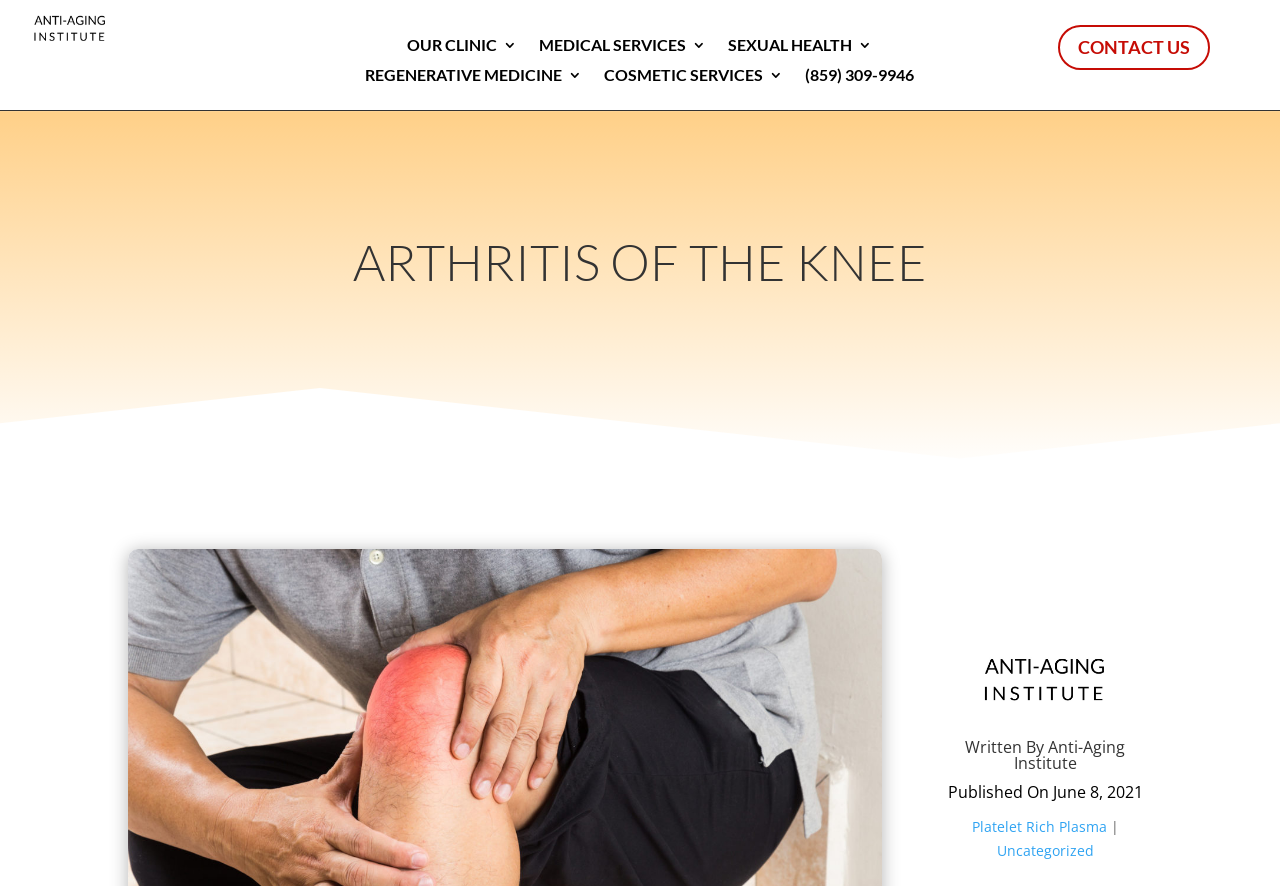Determine the bounding box coordinates for the clickable element to execute this instruction: "Click on the 'OUR CLINIC' link". Provide the coordinates as four float numbers between 0 and 1, i.e., [left, top, right, bottom].

[0.318, 0.043, 0.404, 0.068]